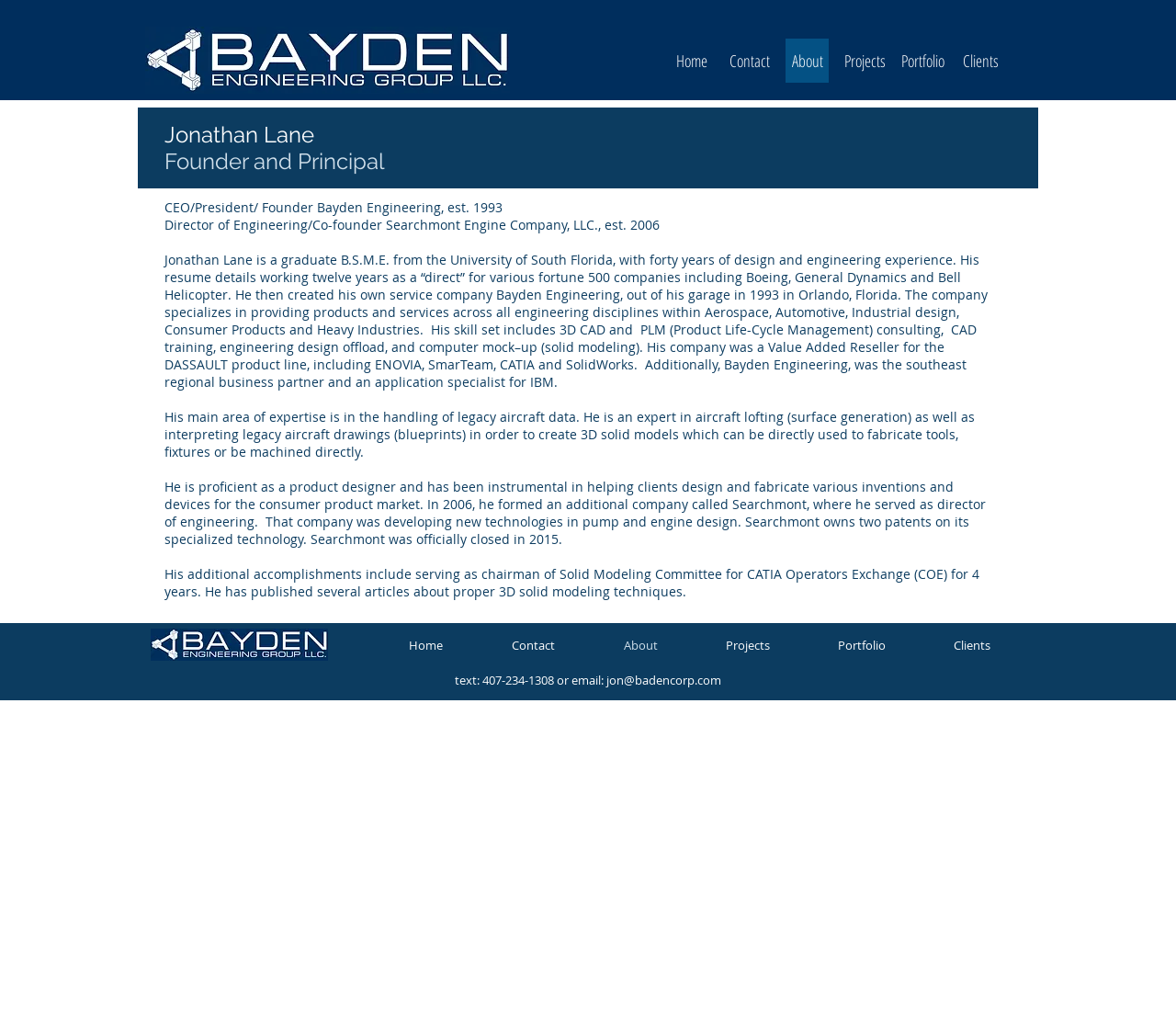Locate the bounding box of the UI element defined by this description: "Clients". The coordinates should be given as four float numbers between 0 and 1, formatted as [left, top, right, bottom].

[0.782, 0.622, 0.871, 0.642]